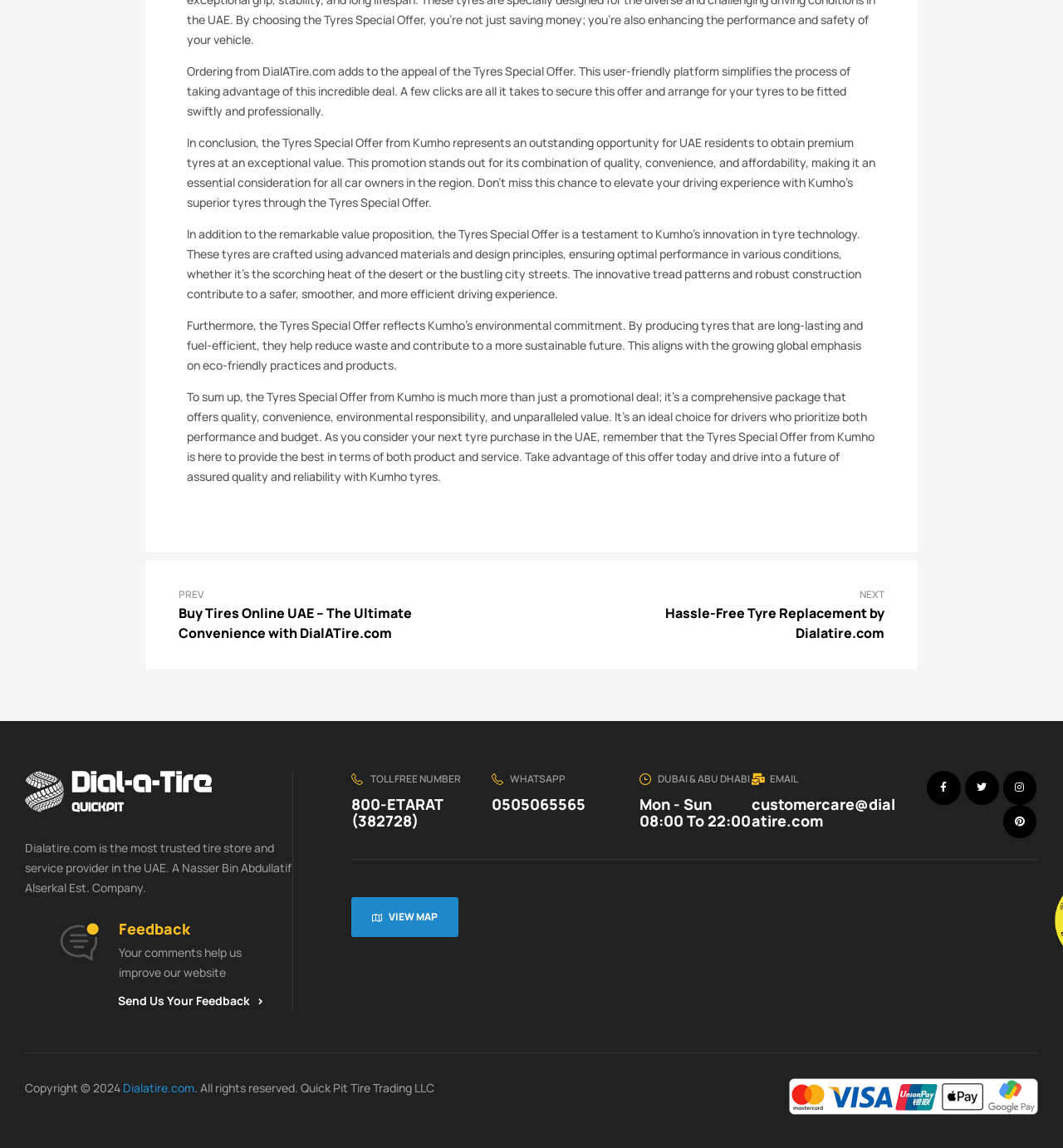Locate the bounding box coordinates of the clickable area to execute the instruction: "Click on the 'PREV Buy Tires Online UAE – The Ultimate Convenience with DialATire.com' link". Provide the coordinates as four float numbers between 0 and 1, represented as [left, top, right, bottom].

[0.168, 0.51, 0.422, 0.561]